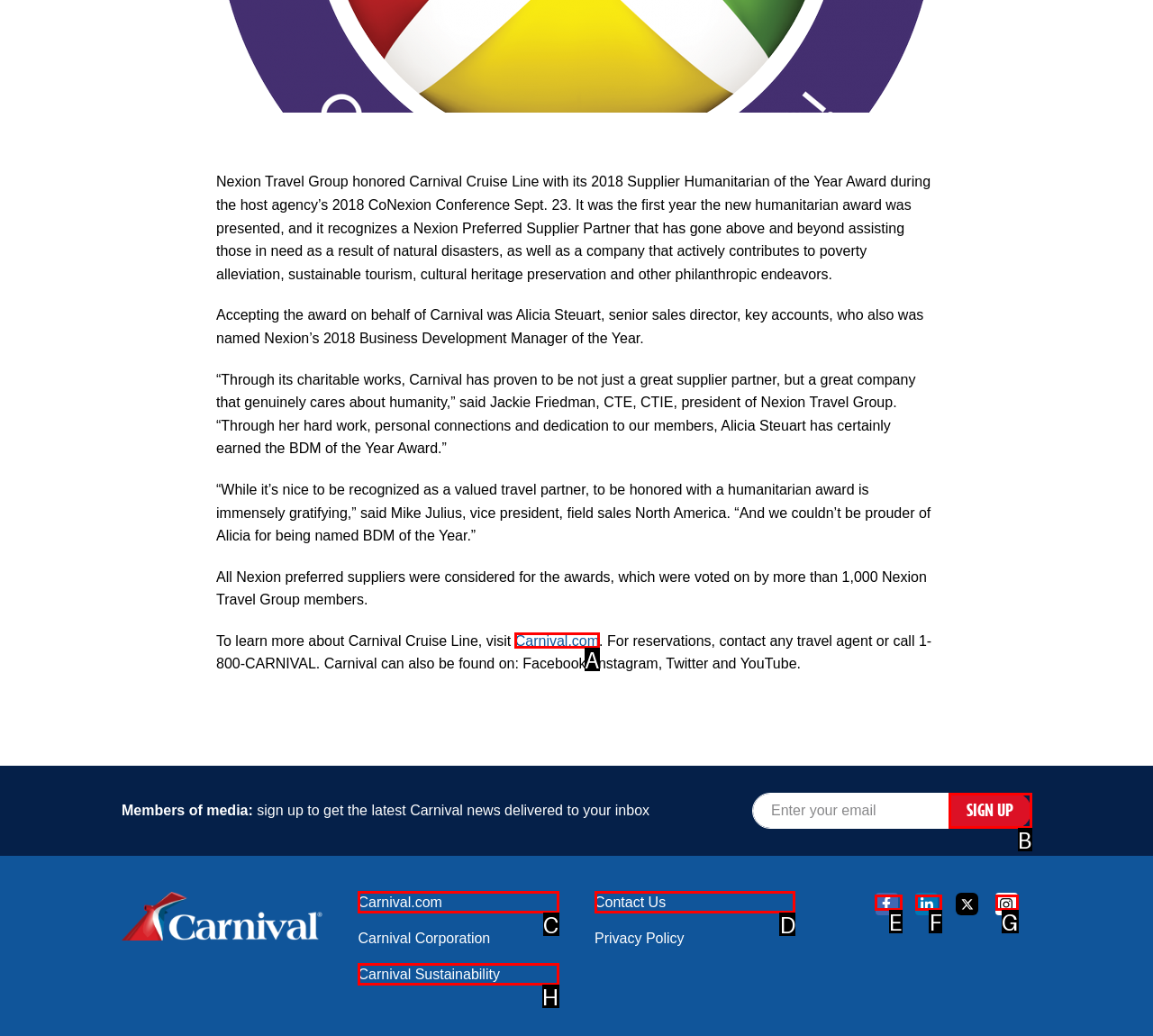Select the option that matches this description: Human to cat relationship
Answer by giving the letter of the chosen option.

None